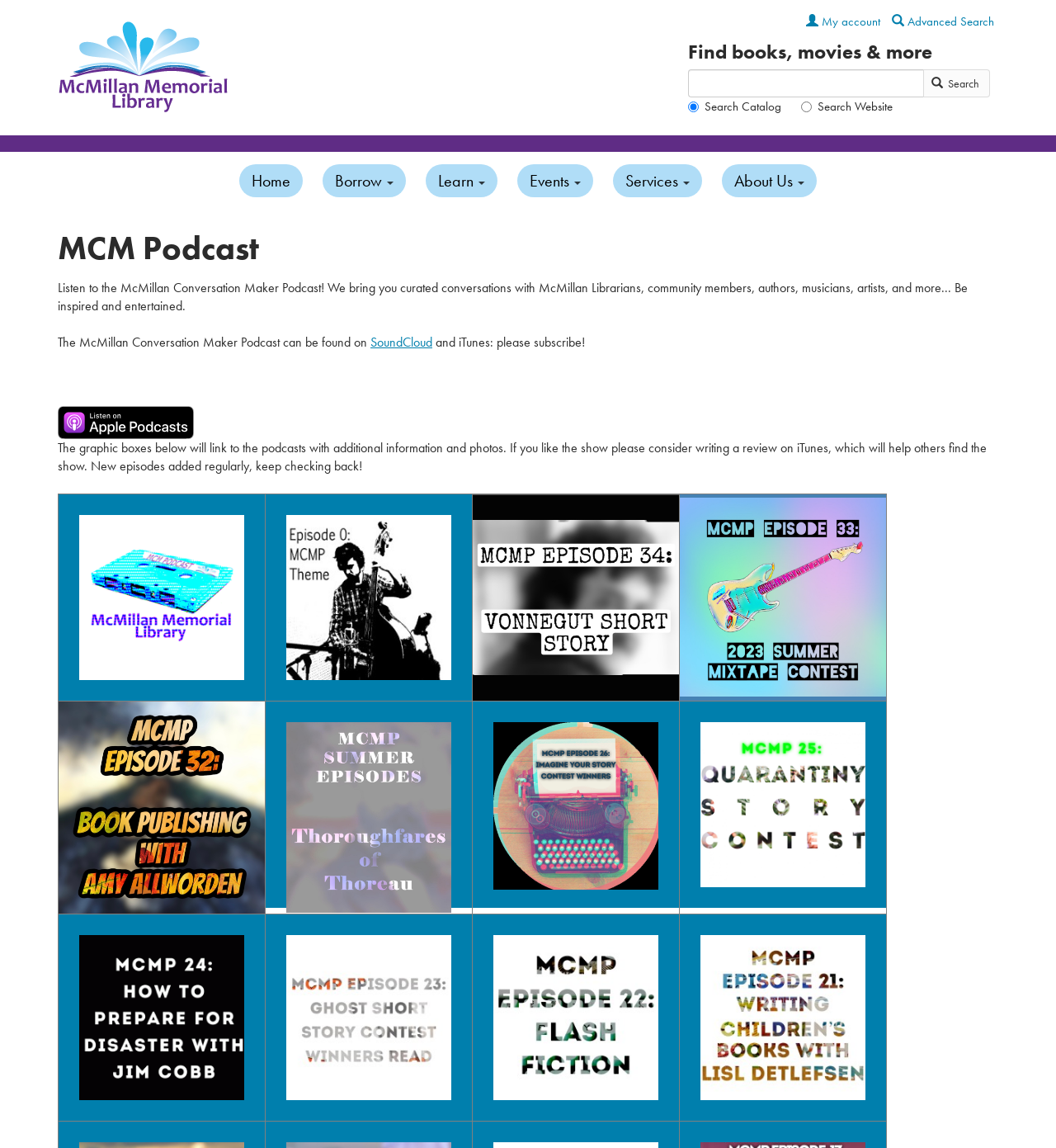Please locate the bounding box coordinates of the element that should be clicked to complete the given instruction: "Listen to the McMillan Conversation Maker Podcast".

[0.055, 0.243, 0.916, 0.274]